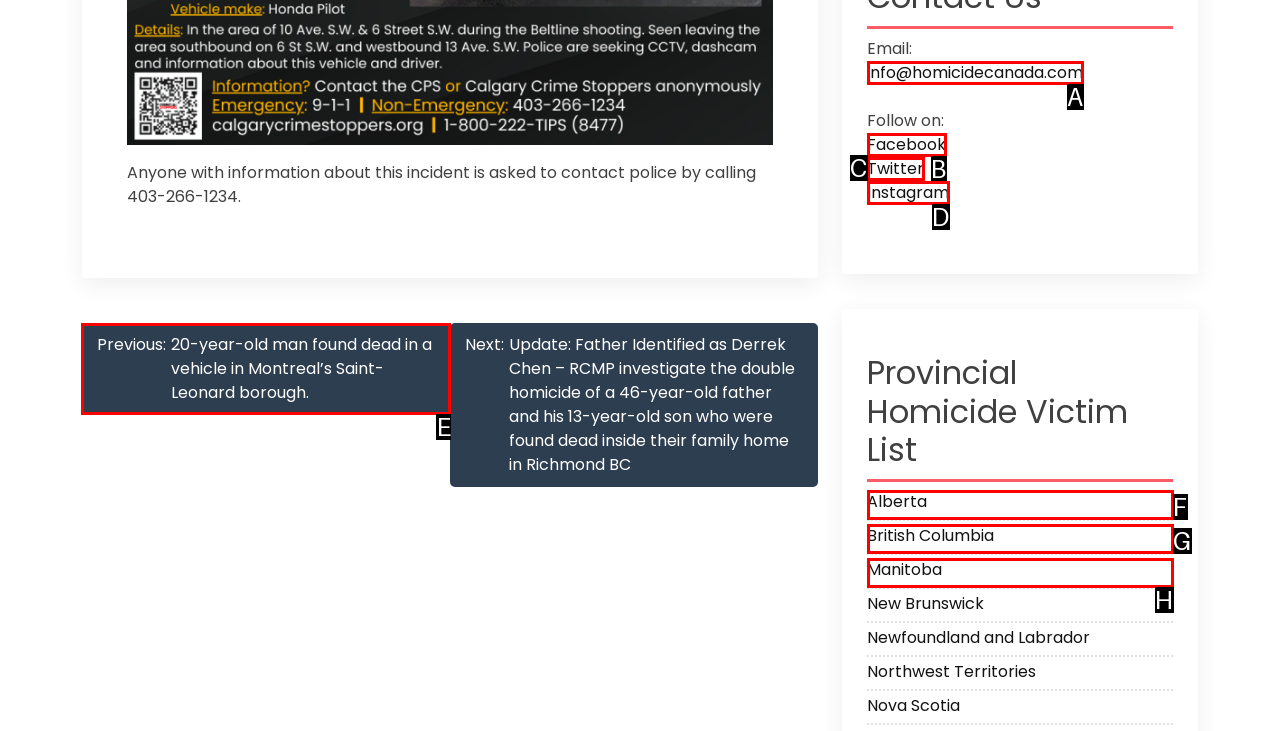Out of the given choices, which letter corresponds to the UI element required to Go to previous post? Answer with the letter.

E